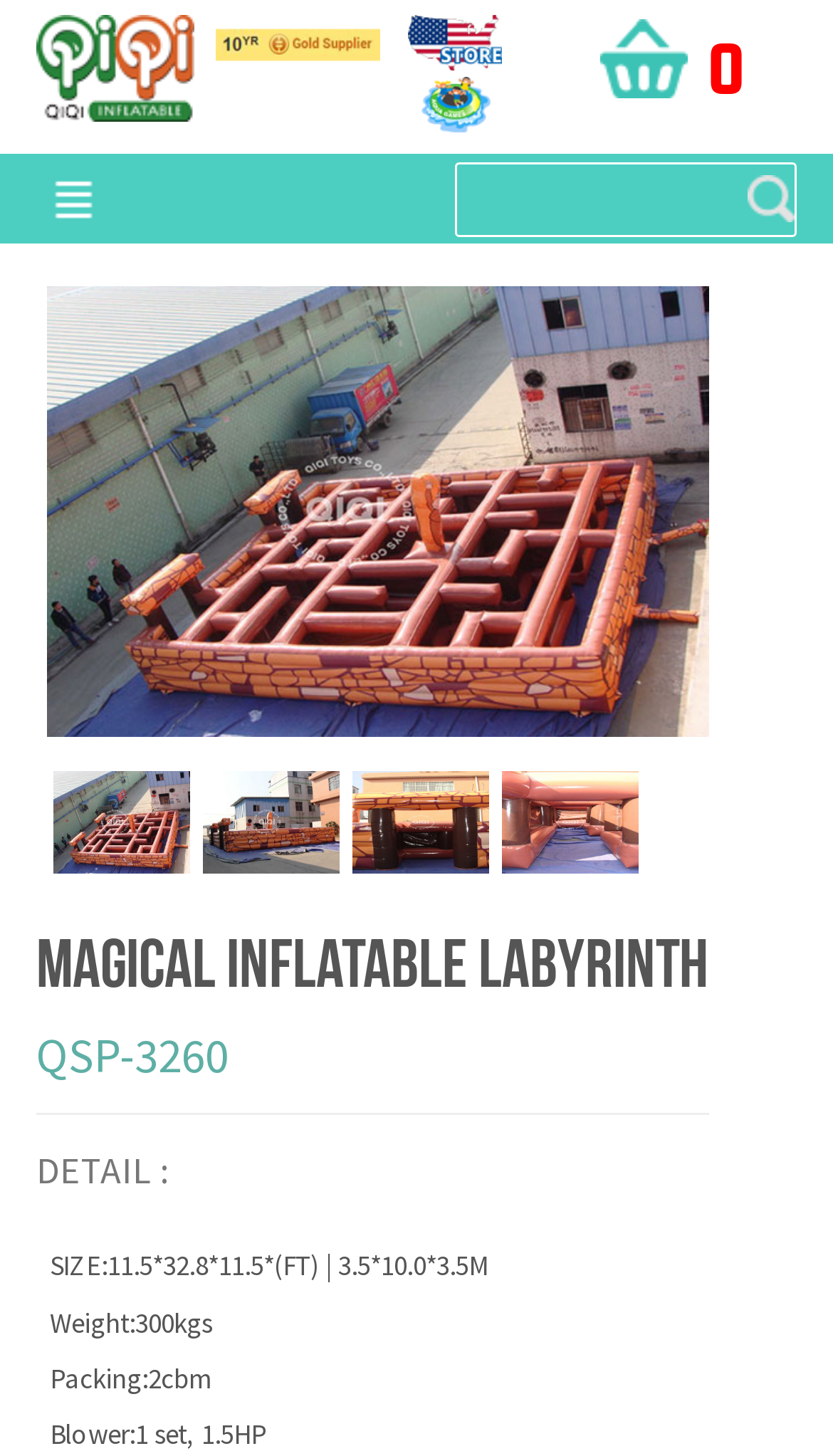Provide the bounding box coordinates of the area you need to click to execute the following instruction: "Click on the button".

[0.871, 0.112, 0.953, 0.159]